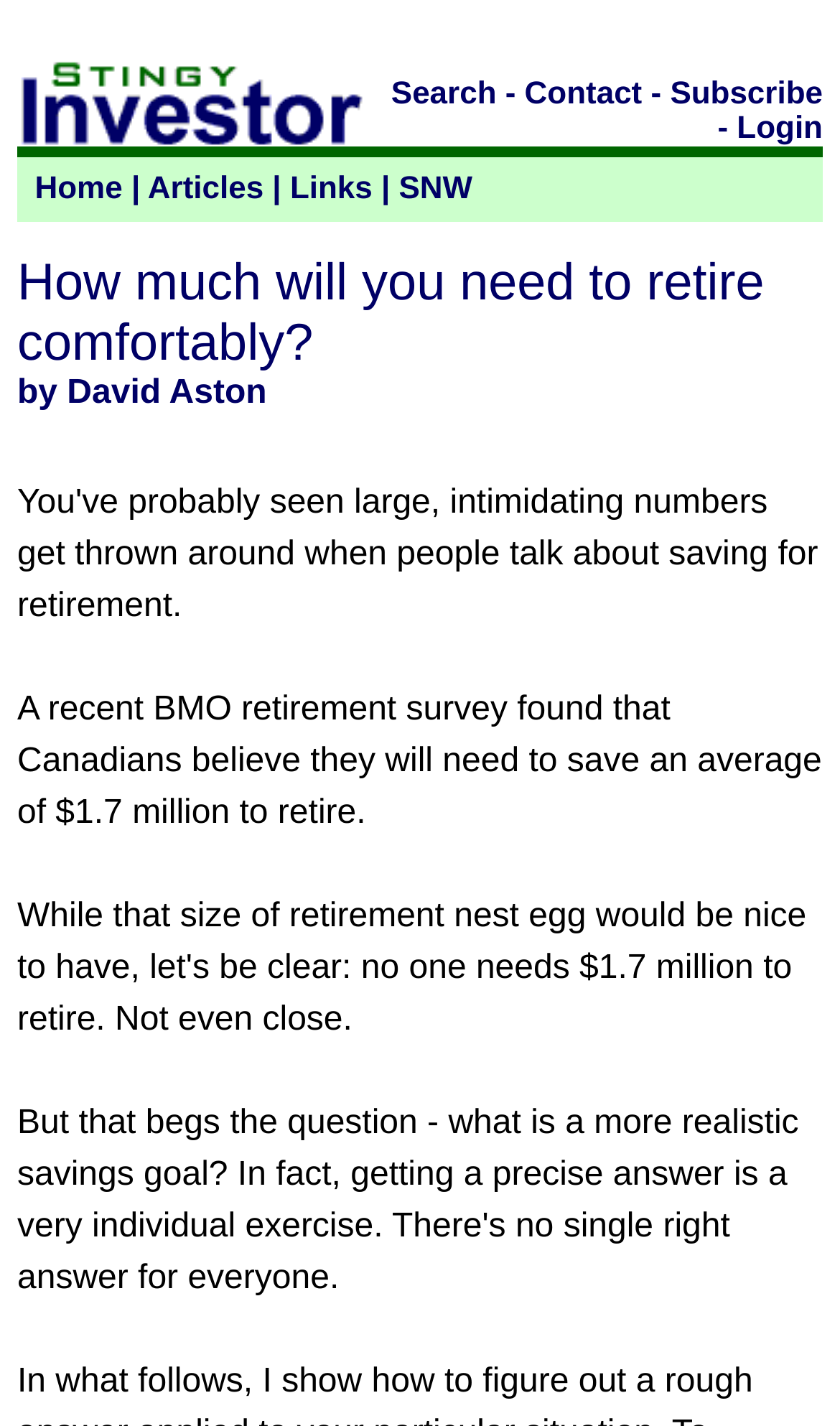Please look at the image and answer the question with a detailed explanation: What is the name of the website?

The name of the website can be found in the top-left corner of the webpage, where it says 'Stingy Investor' in a logo format, which is also a link.